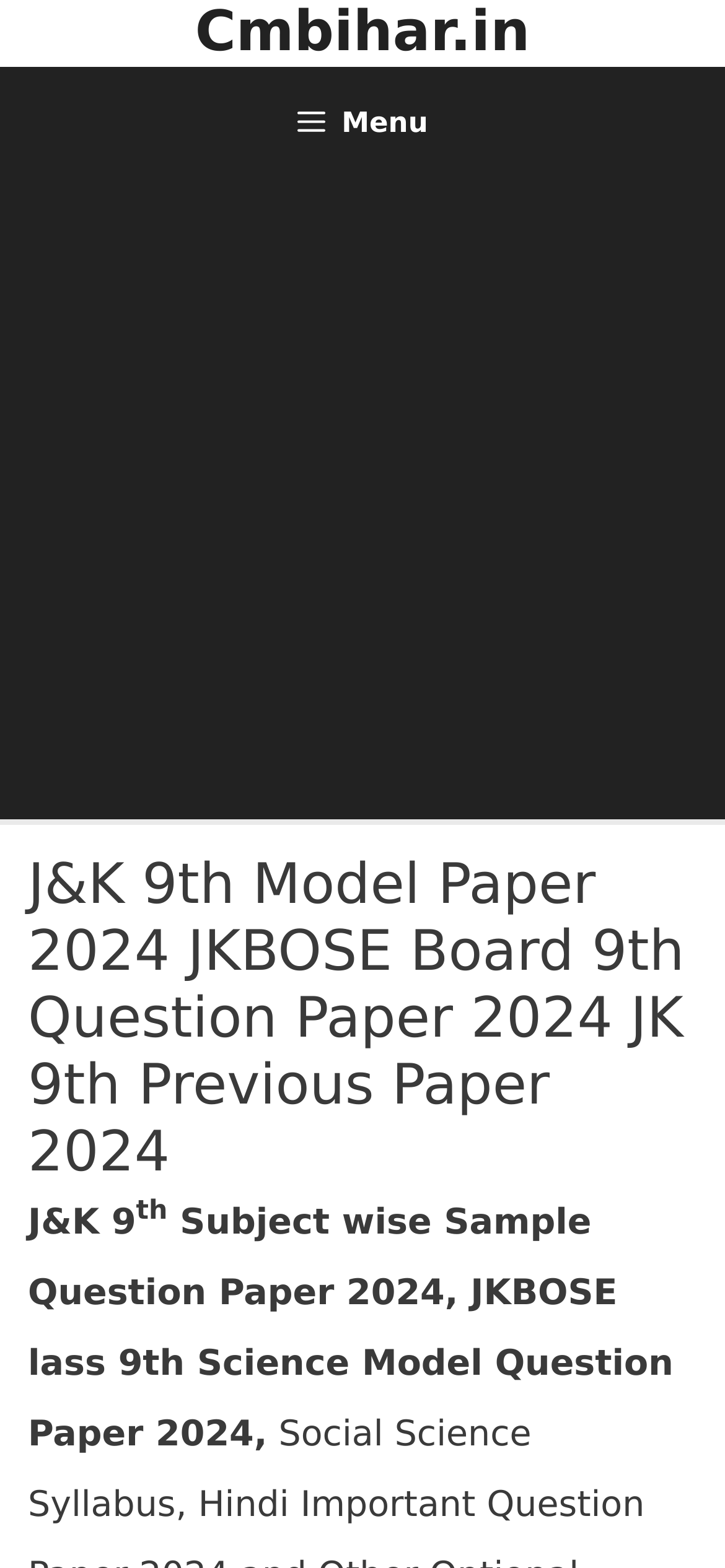Answer briefly with one word or phrase:
What is the purpose of the webpage?

Providing sample question papers